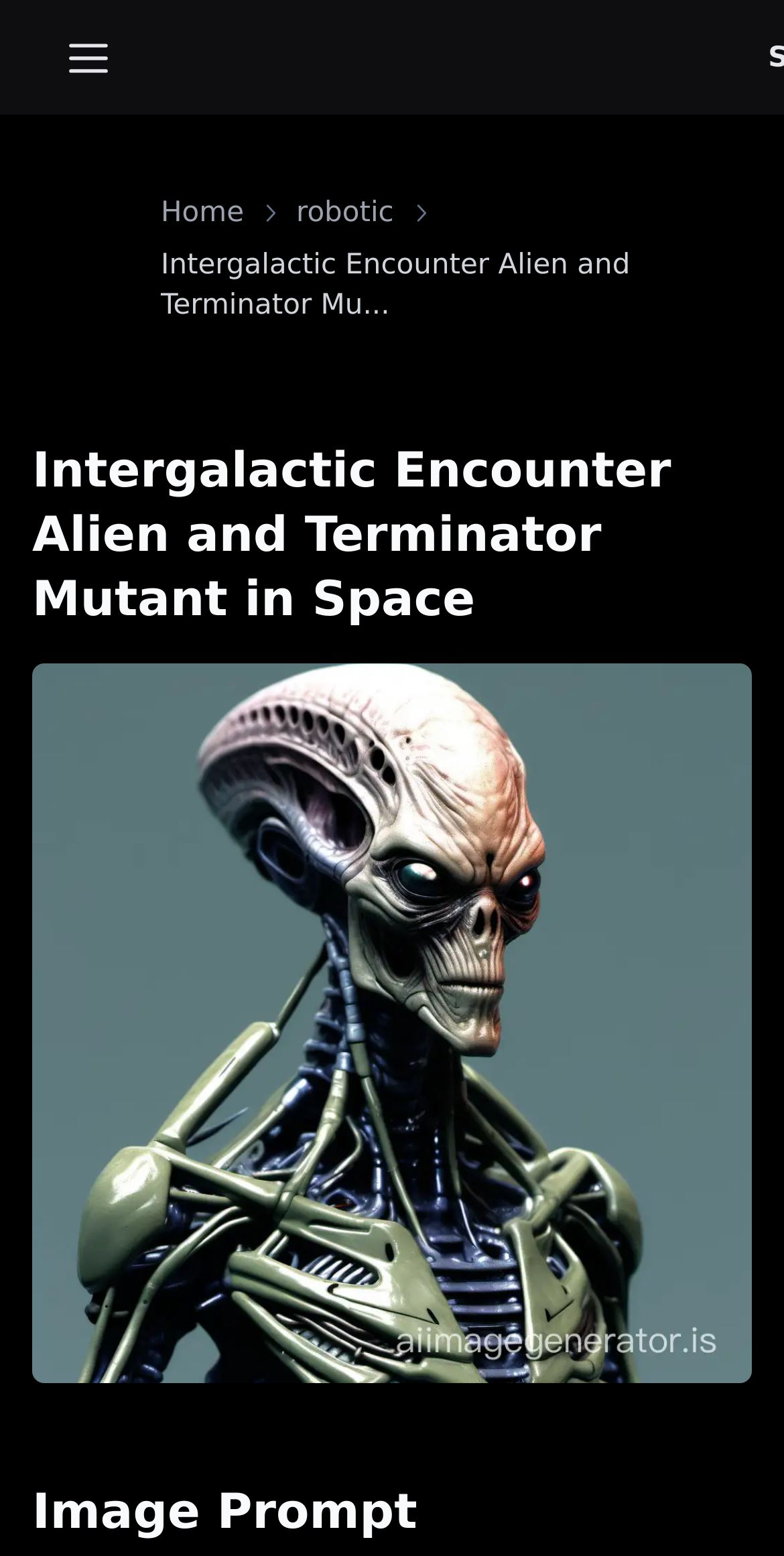Please examine the image and provide a detailed answer to the question: What is the purpose of the 'Open main menu' button?

The 'Open main menu' button is likely used to open the navigation menu, which contains links to other pages or sections of the website, allowing users to access different parts of the site.